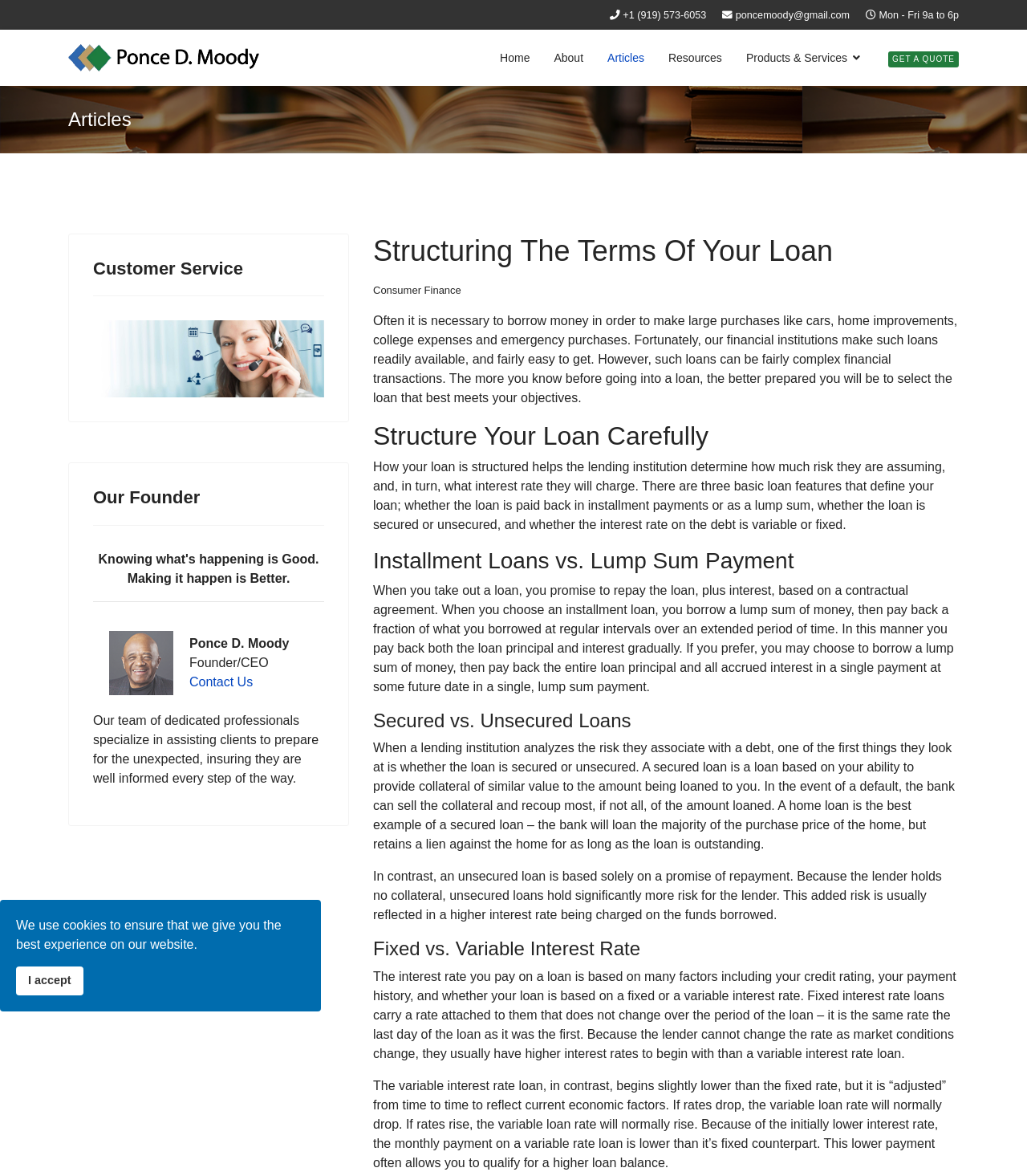Please identify the bounding box coordinates of the clickable area that will allow you to execute the instruction: "Navigate to the Home page".

[0.475, 0.025, 0.528, 0.073]